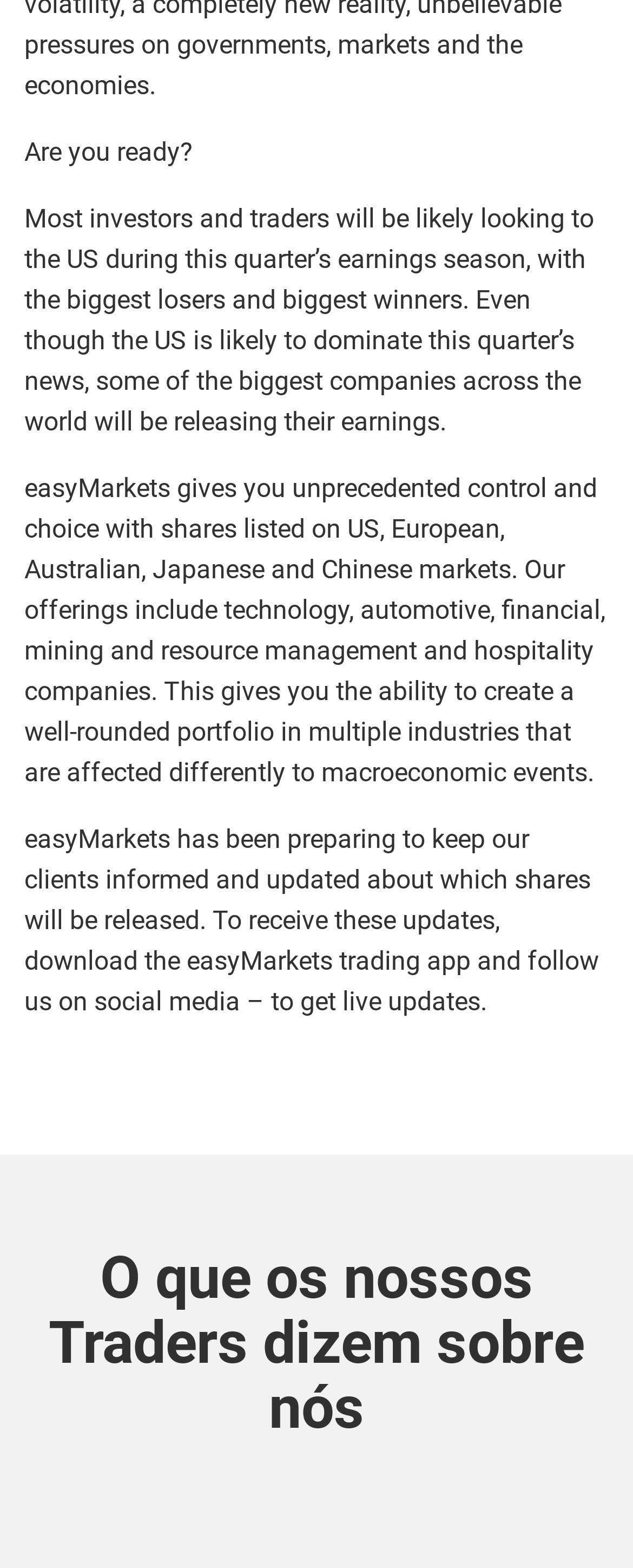Based on the image, provide a detailed response to the question:
What is the language of the webpage?

The language of the webpage is Portuguese, as evident from the text content of the webpage, which includes phrases such as 'Converse conosco' and 'Aceitamos solicitações de bate-papo'.